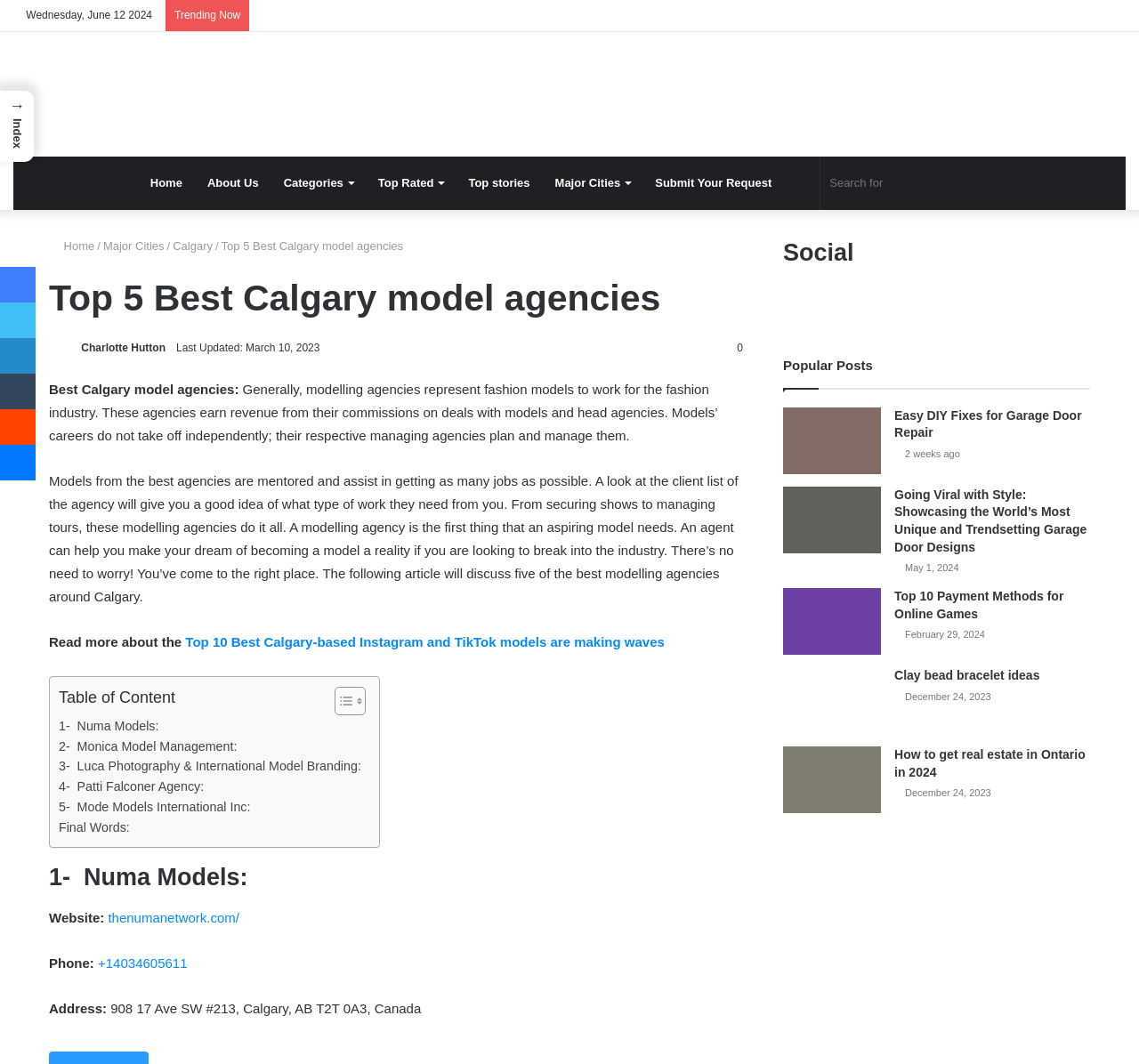What is the phone number of Numa Models?
Please provide a comprehensive answer based on the visual information in the image.

The phone number of Numa Models is +14034605611, which is mentioned under the 'Phone' section of the agency's details on the webpage.